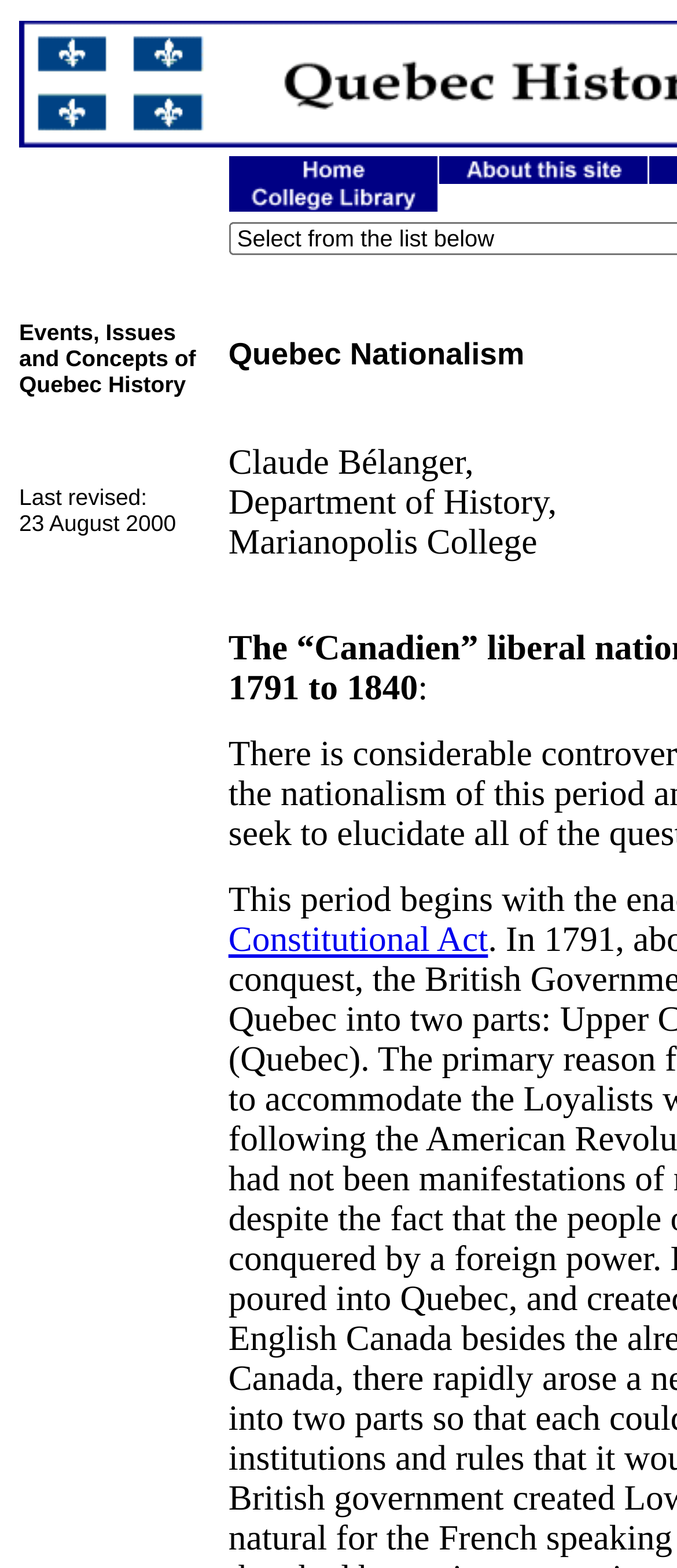Describe all the key features and sections of the webpage thoroughly.

The webpage is about Quebec Nationalism and Quebec History. At the top-left corner, there is a small image. Below it, there is a table with three columns. The first column is empty, while the second column contains three links: "Home", "About this site", and "Marianopolis College Library", each accompanied by a small image. These links are positioned horizontally, with "Home" on the left, "About this site" in the middle, and "Marianopolis College Library" on the right.

Below the table, there is a section with several lines of text. The first line reads "Marianopolis College", followed by a blank line, and then a colon (:) on the next line. Below the colon, there is a link to "Constitutional Act". The text and links in this section are positioned in the top half of the webpage, slightly to the right of the center.